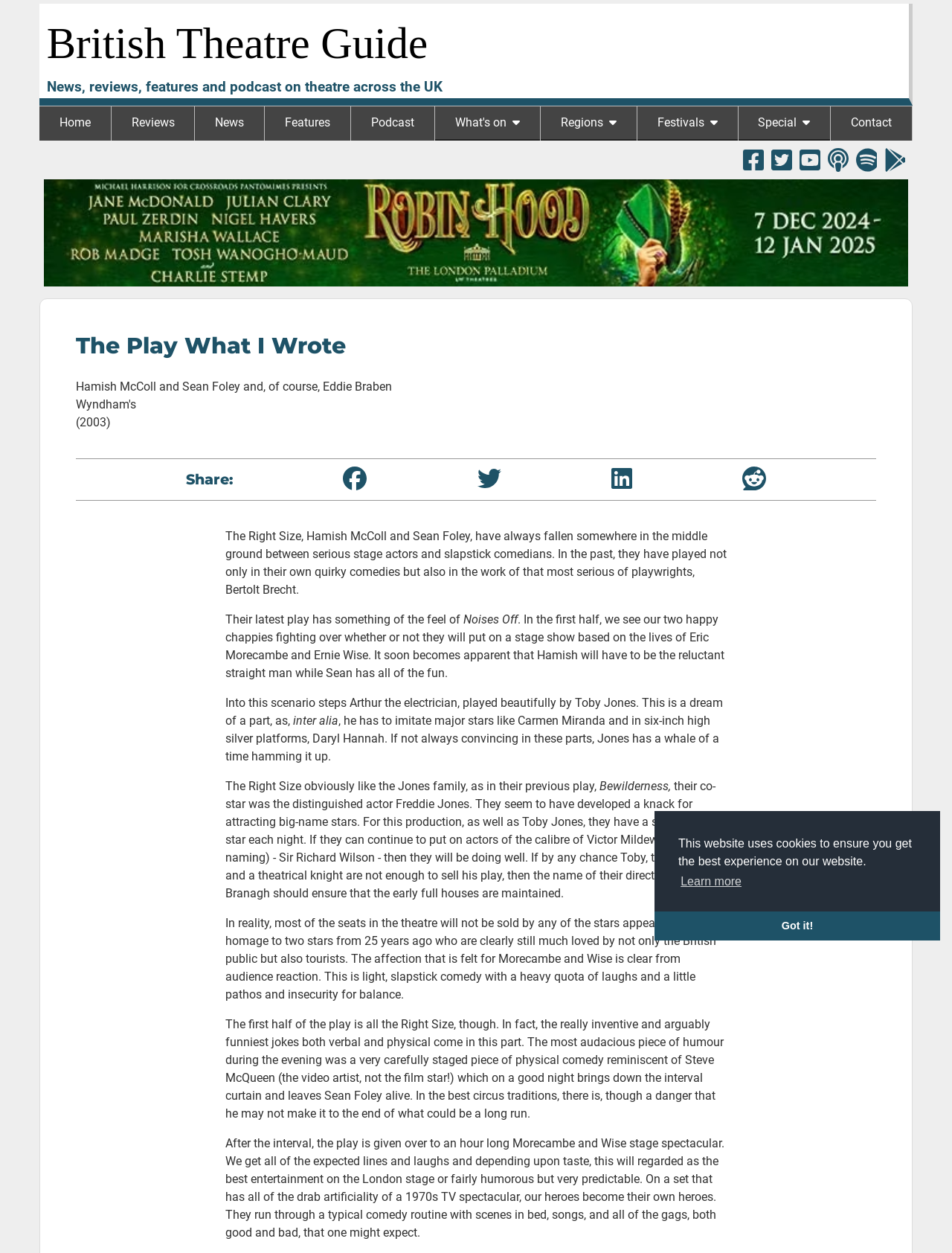Create a detailed description of the webpage's content and layout.

This webpage is a theatre review of "The Play What I Wrote" at Wyndham's, written by Philip Fisher. At the top of the page, there is a cookie consent dialog with a button to learn more about cookies and a button to dismiss the message. Below this, there is a header section with a link to "British Theatre Guide" and a brief description of the website. 

To the right of the header, there is a menu with options for "Home", "Reviews", "News", "Features", "Podcast", "What's on", "Regions", "Festivals", and "Special". Below the menu, there are social media links to follow the website on Facebook, Twitter, YouTube, Apple Podcasts, Spotify, and Google Podcasts.

The main content of the page is the theatre review, which is divided into sections. At the top, there is a heading with the title of the play and the names of the playwrights. Below this, there are buttons to share the review on social media platforms. The review itself is a lengthy text that discusses the play's plot, characters, and performances. The text is divided into paragraphs, and there are no images or other media embedded within the review.

To the right of the review, there is an advertisement for a pantomime production of "Robin Hood" at The London Palladium. The ad features an image and a brief description of the show.